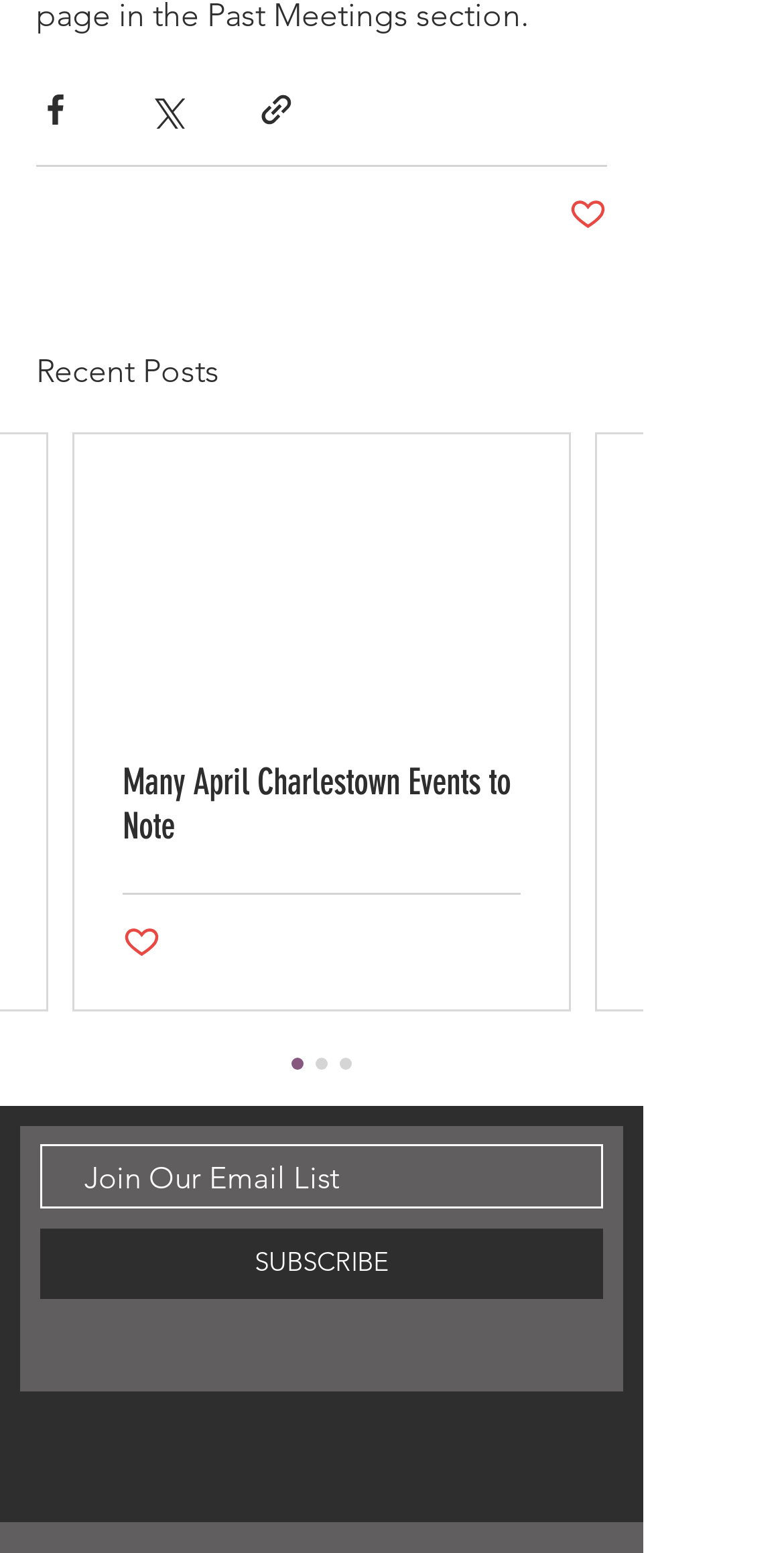Identify the bounding box coordinates for the element you need to click to achieve the following task: "View recent post". Provide the bounding box coordinates as four float numbers between 0 and 1, in the form [left, top, right, bottom].

[0.095, 0.279, 0.726, 0.458]